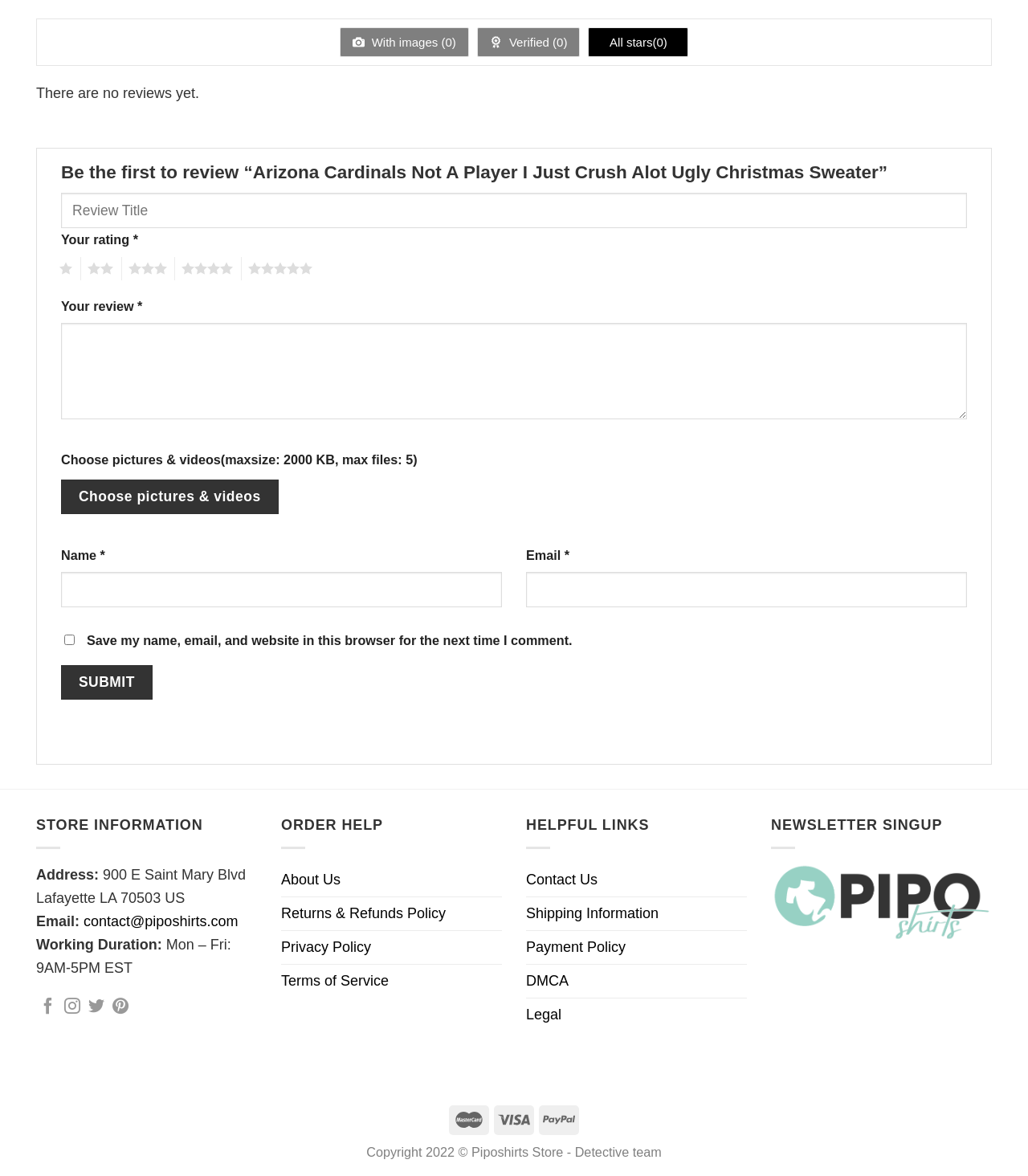How many files can be uploaded at once?
Deliver a detailed and extensive answer to the question.

The text 'Choose pictures & videos(maxsize: 2000 KB, max files: 5)' indicates that a maximum of 5 files can be uploaded at once.